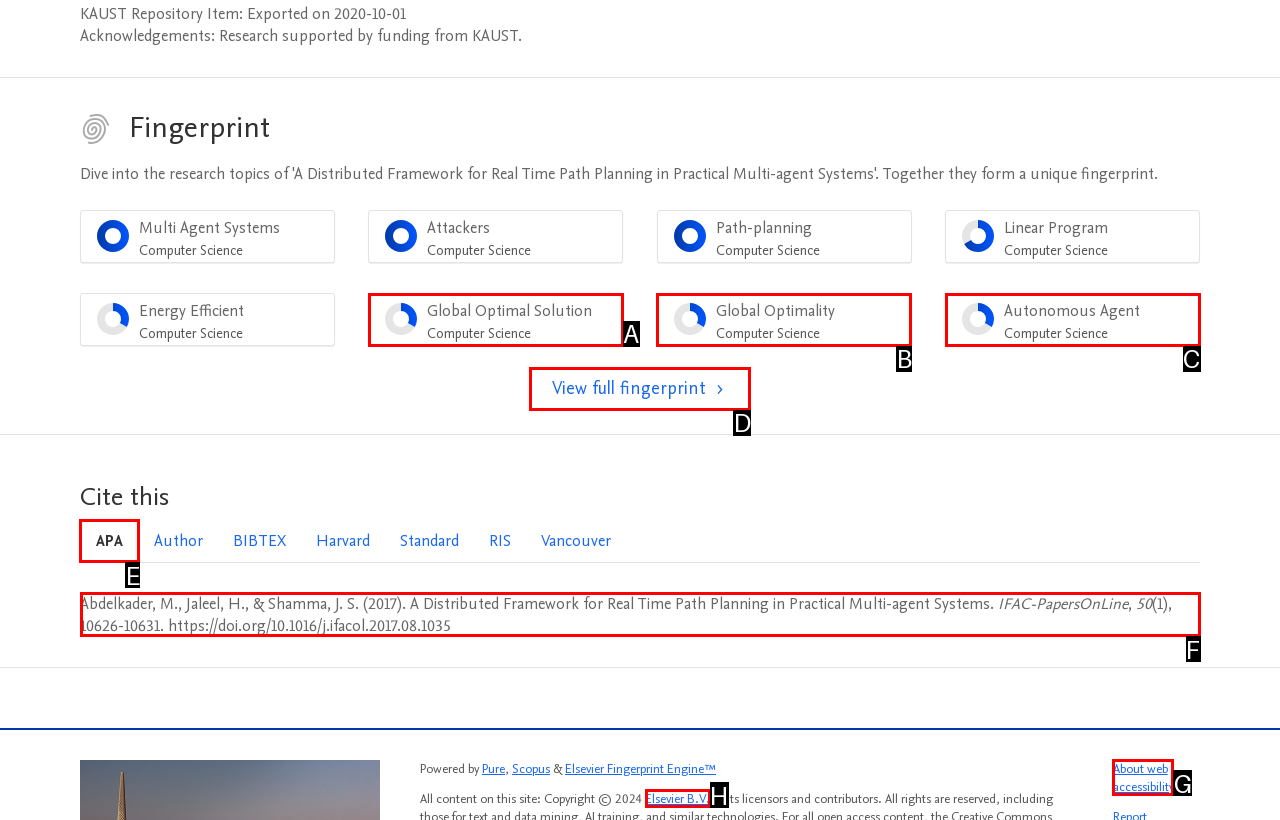Select the correct option from the given choices to perform this task: Cite this in APA style. Provide the letter of that option.

E